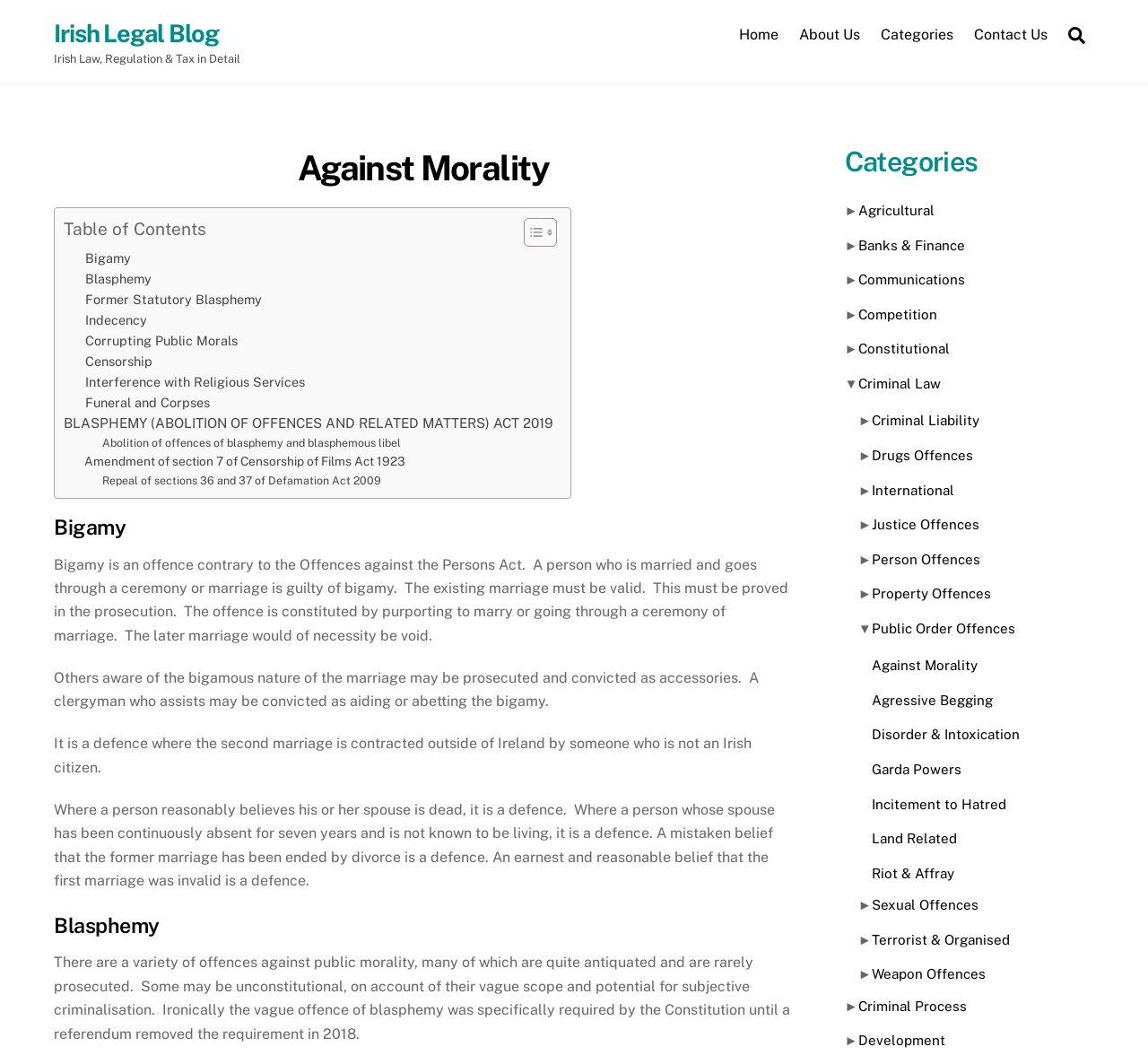Please identify the bounding box coordinates of the clickable area that will fulfill the following instruction: "Search for something". The coordinates should be in the format of four float numbers between 0 and 1, i.e., [left, top, right, bottom].

None